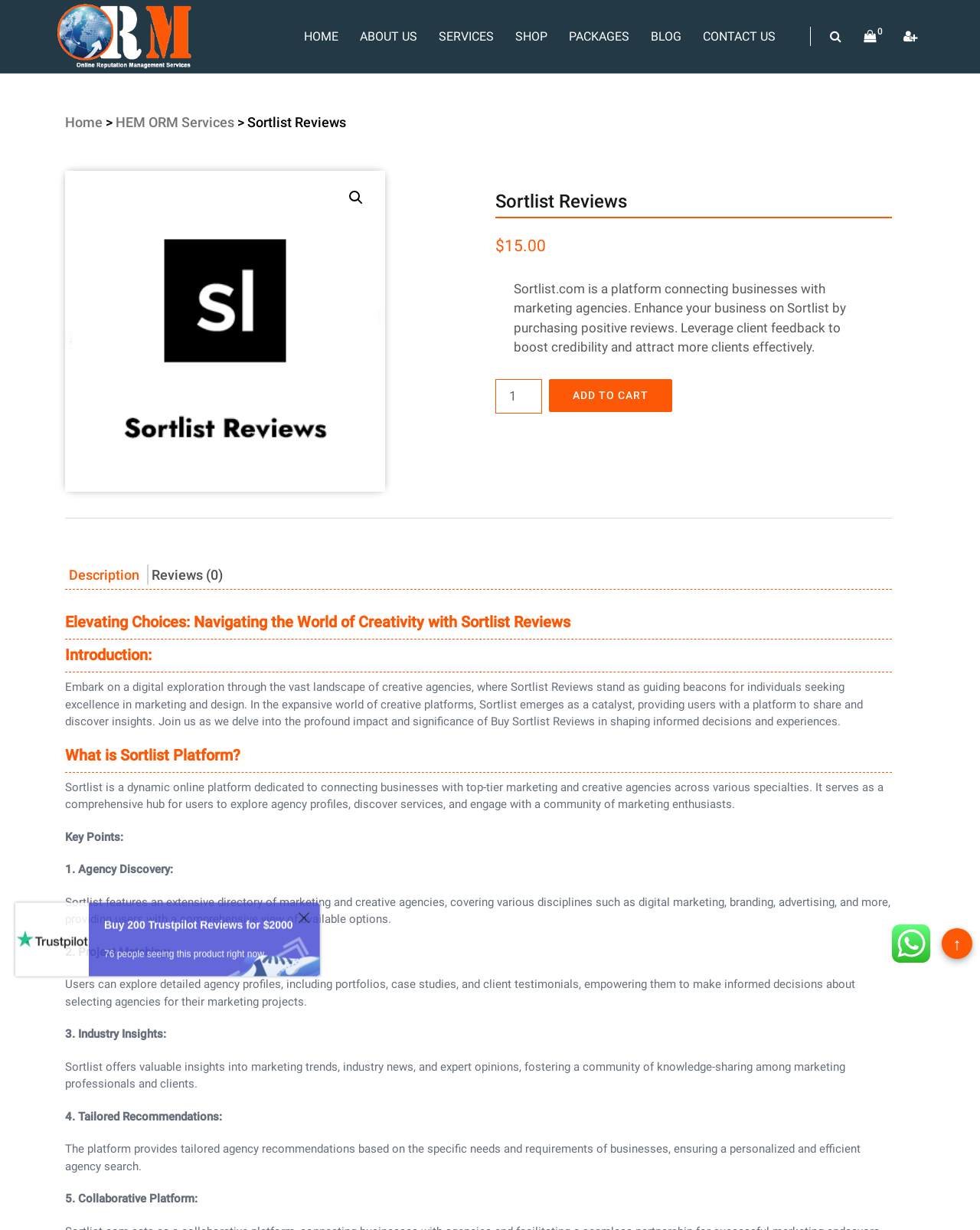Find the bounding box coordinates of the element to click in order to complete this instruction: "Click the 'Description' tab". The bounding box coordinates must be four float numbers between 0 and 1, denoted as [left, top, right, bottom].

[0.062, 0.459, 0.152, 0.476]